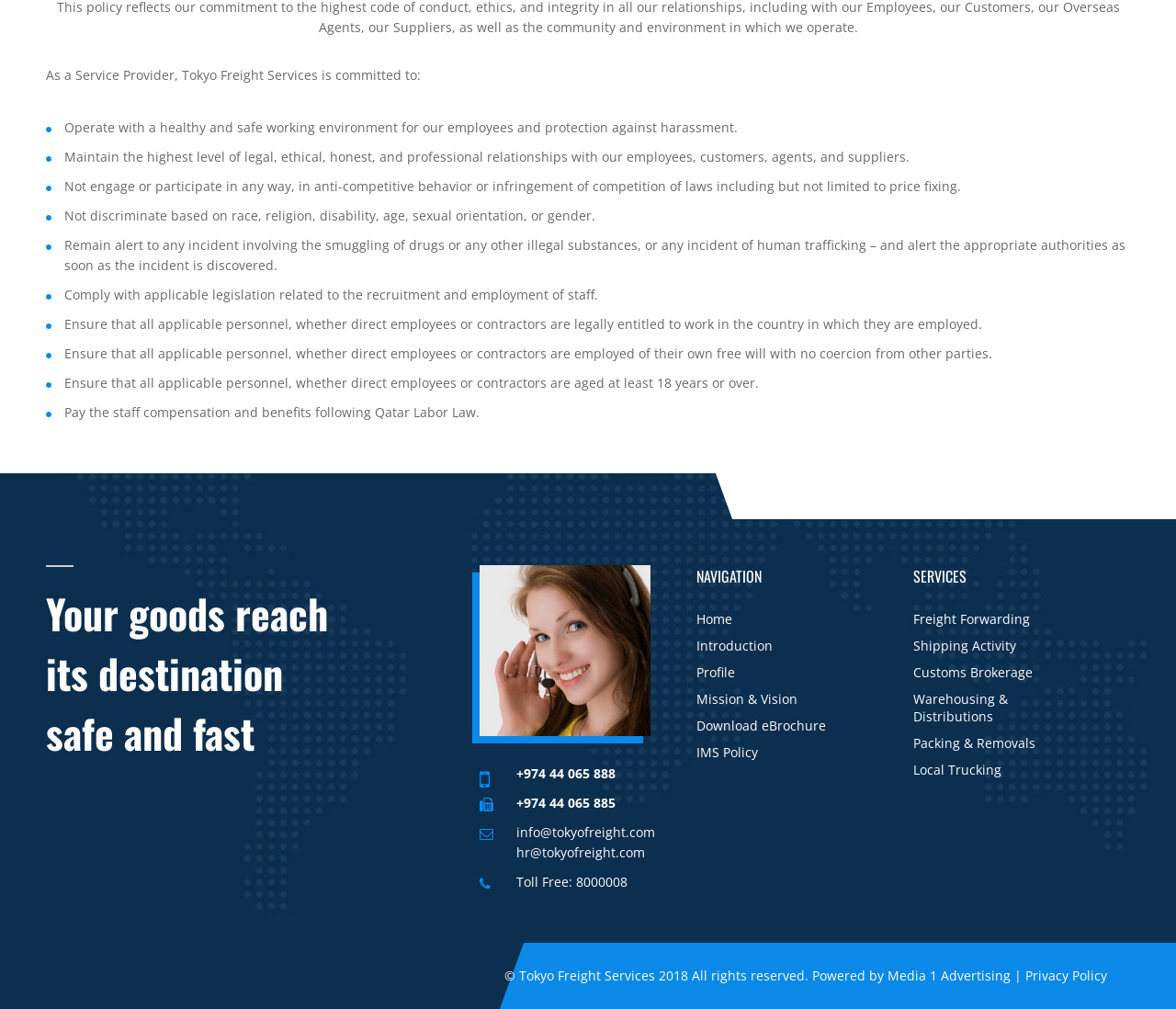Identify the bounding box coordinates for the UI element described as: "Home".

[0.592, 0.6, 0.738, 0.627]